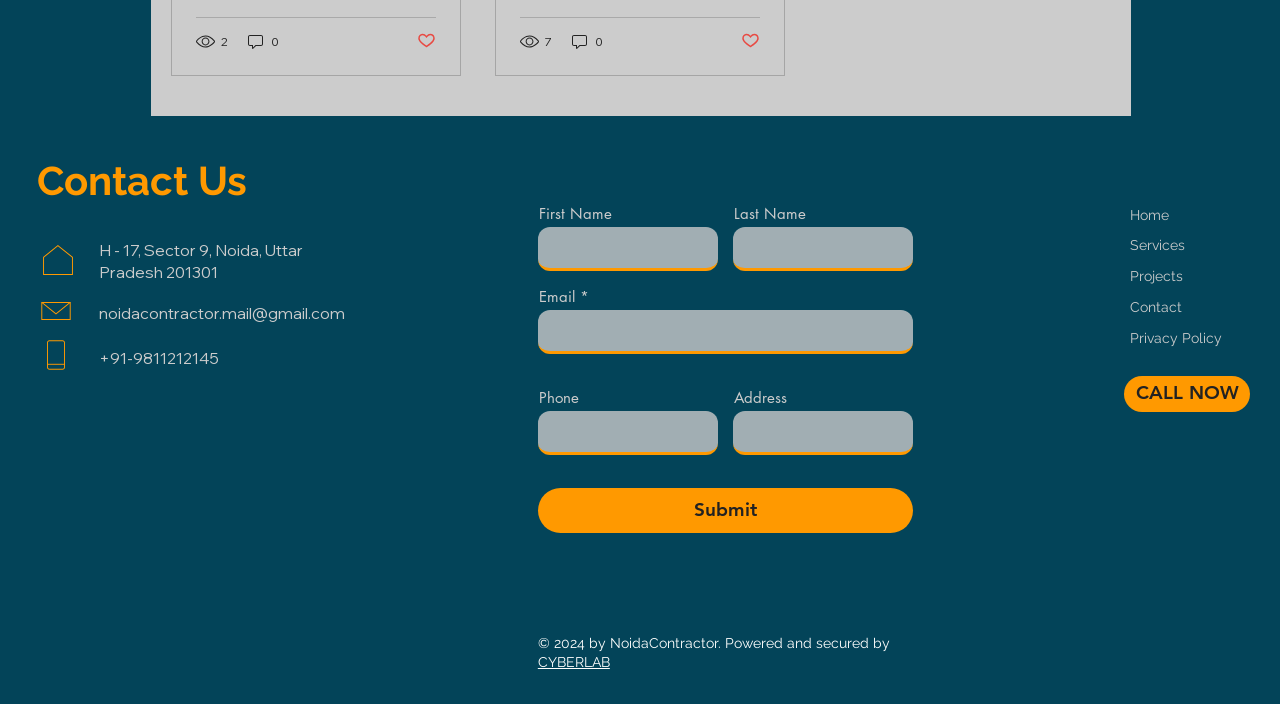What is the company's contact email?
Give a thorough and detailed response to the question.

I found the contact email by looking at the contact information section on the webpage, where it lists the company's email as noidacontractor.mail@gmail.com.